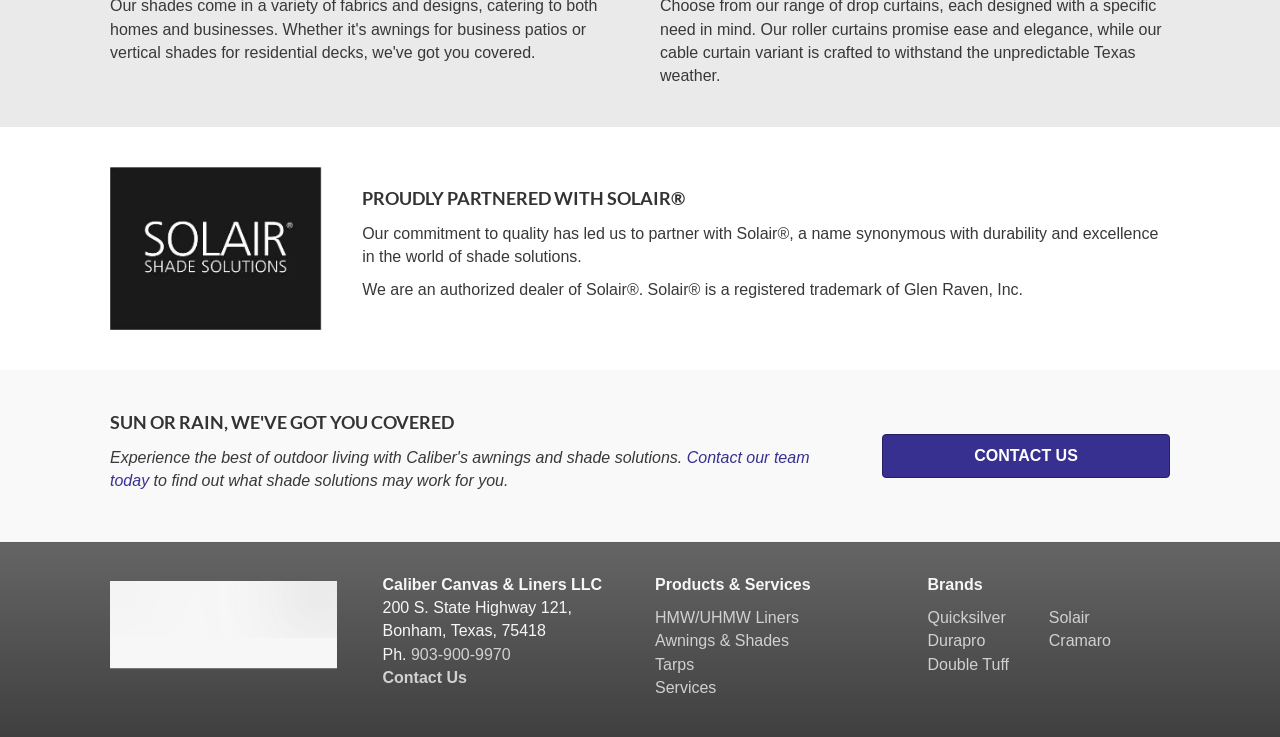For the element described, predict the bounding box coordinates as (top-left x, top-left y, bottom-right x, bottom-right y). All values should be between 0 and 1. Element description: Contact Us

[0.299, 0.907, 0.365, 0.93]